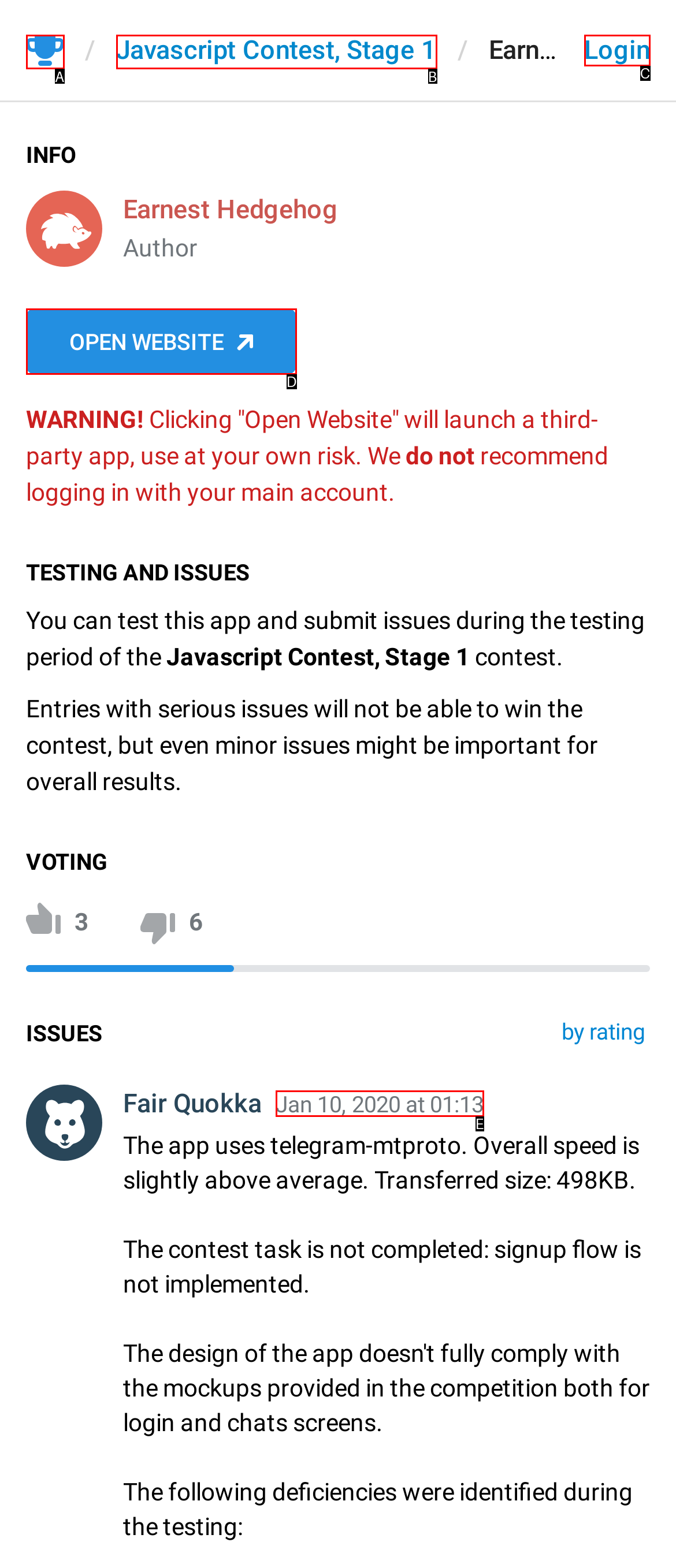Choose the HTML element that matches the description: HKIA Award
Reply with the letter of the correct option from the given choices.

None